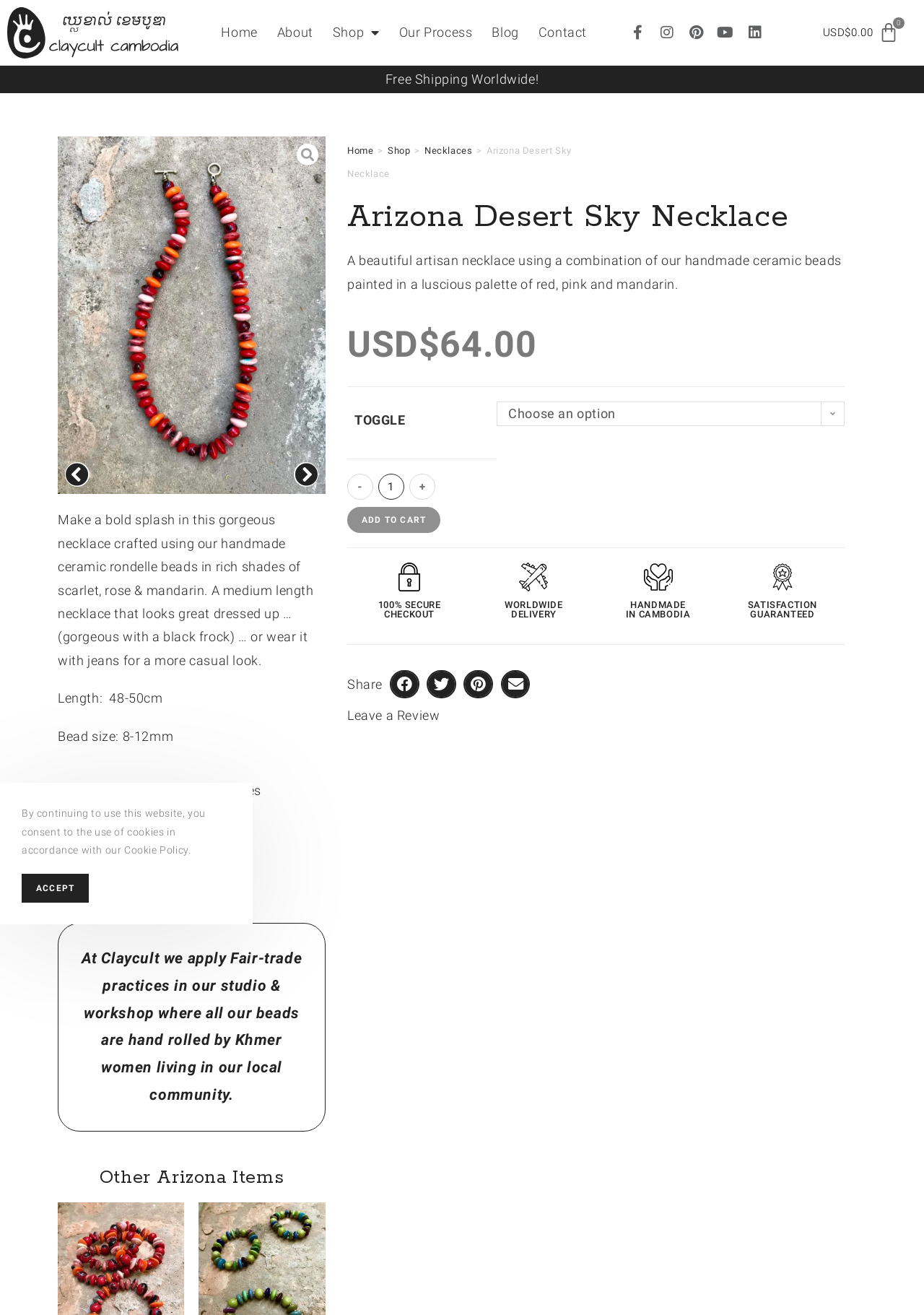By analyzing the image, answer the following question with a detailed response: What is the shipping policy?

I found the answer by looking at the banner at the top of the page, which mentions 'Free Shipping Worldwide!'.